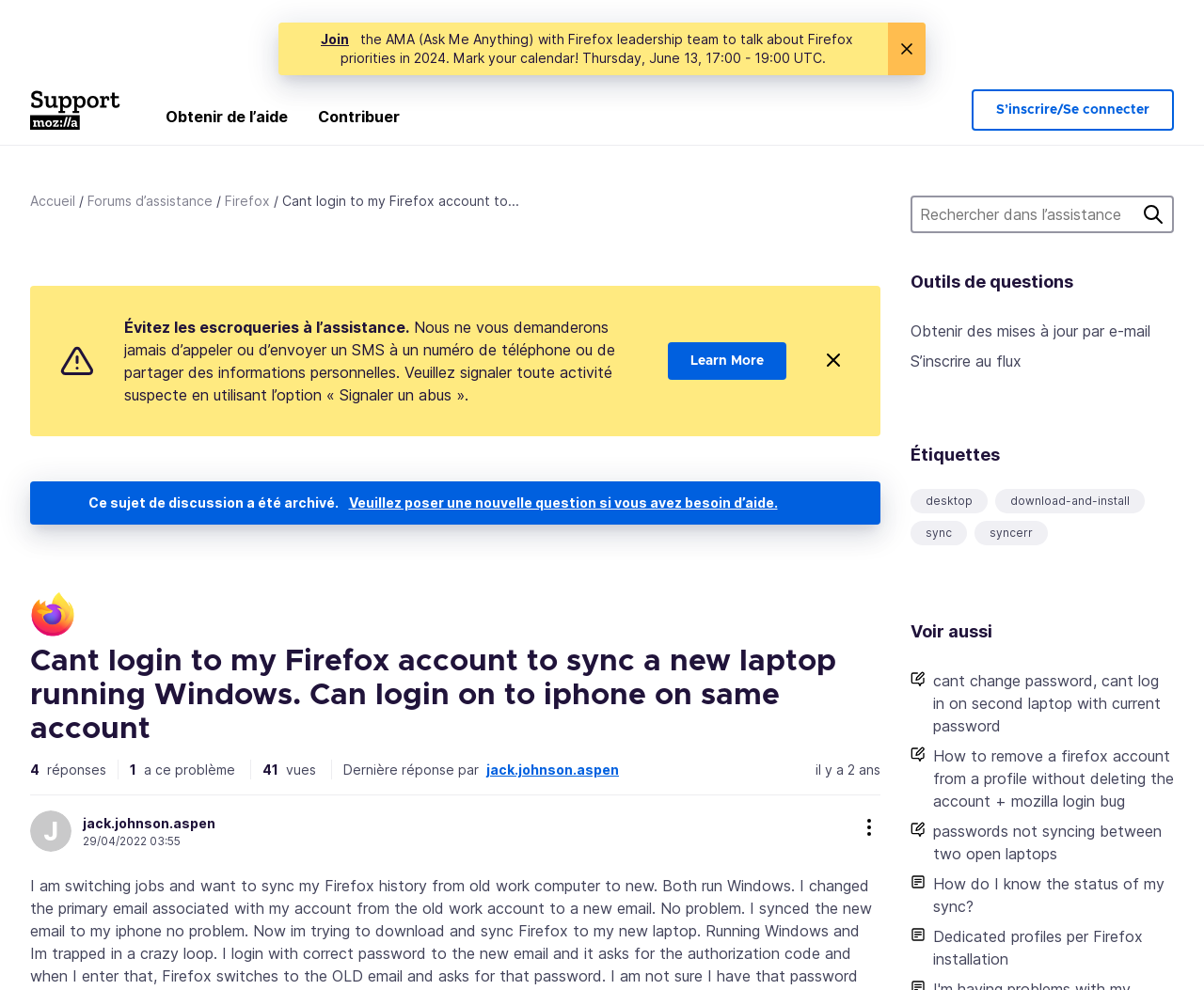Refer to the image and provide an in-depth answer to the question: 
What is the warning message below the search box?

The warning message below the search box is a cautionary message that warns users to avoid scams and phishing attempts. It is a StaticText element with a bounding box of [0.103, 0.321, 0.34, 0.34] and provides guidance on how to identify and report suspicious activity.